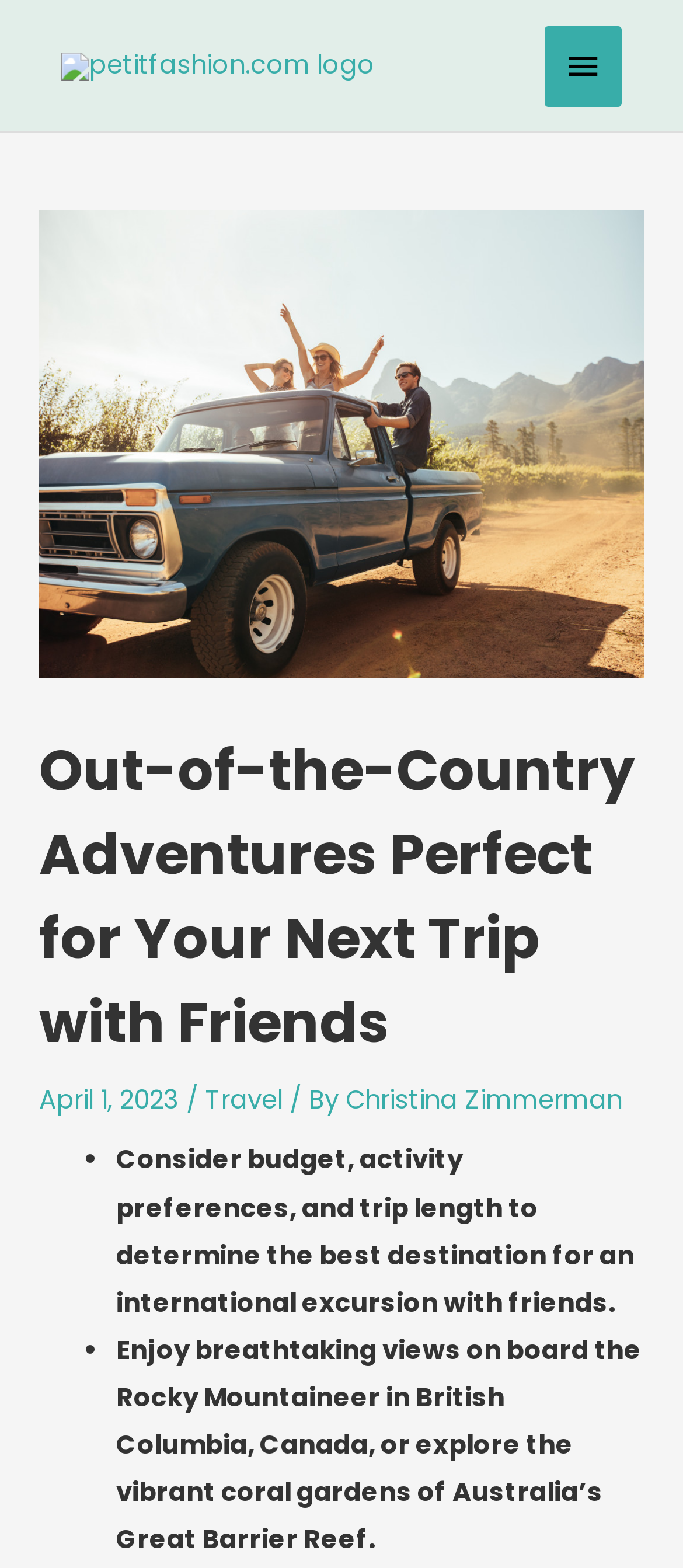Who is the author of the article?
Based on the screenshot, answer the question with a single word or phrase.

Christina Zimmerman